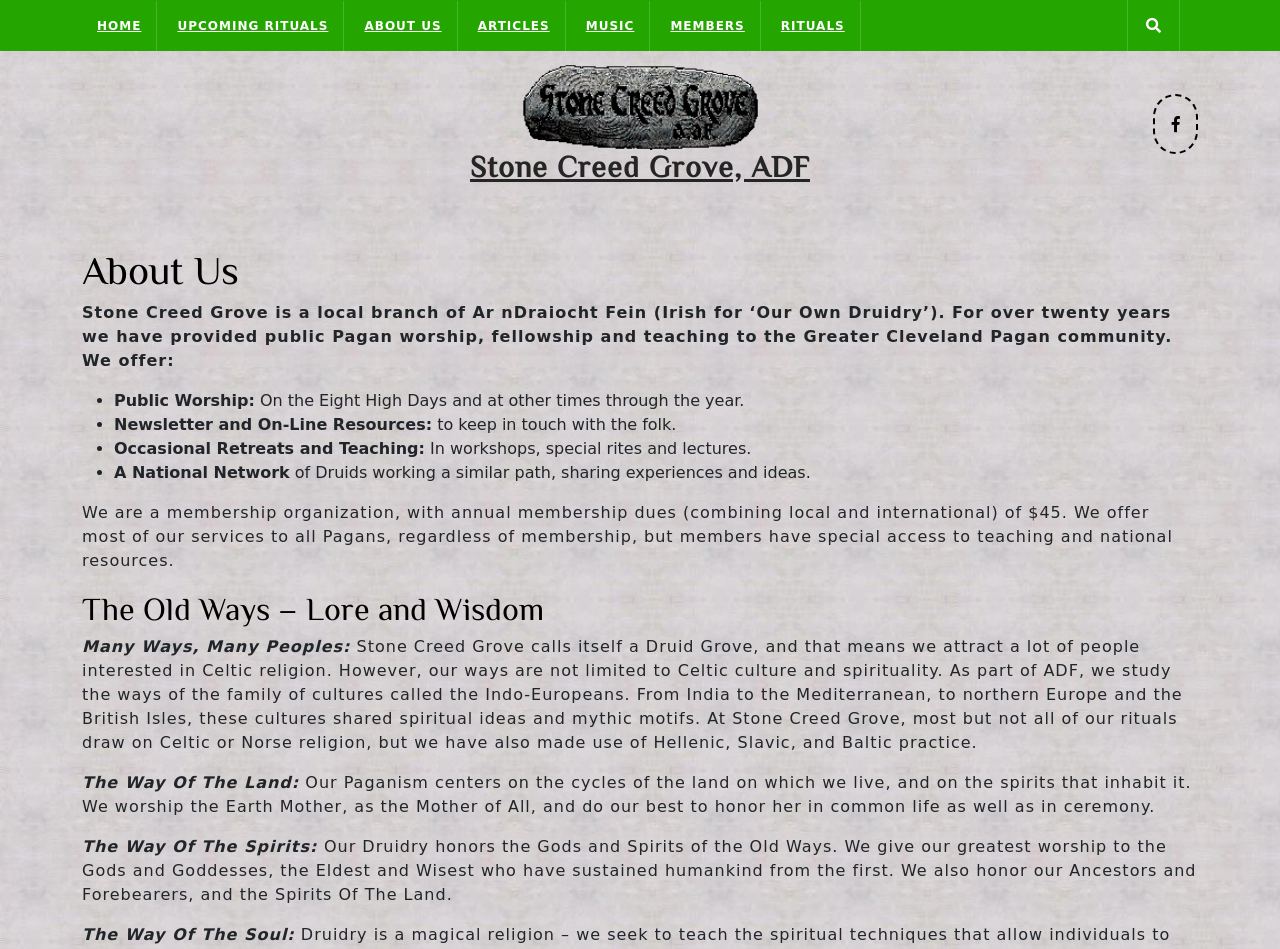Please find the bounding box coordinates for the clickable element needed to perform this instruction: "Click on the ABOUT US link".

[0.273, 0.001, 0.357, 0.053]